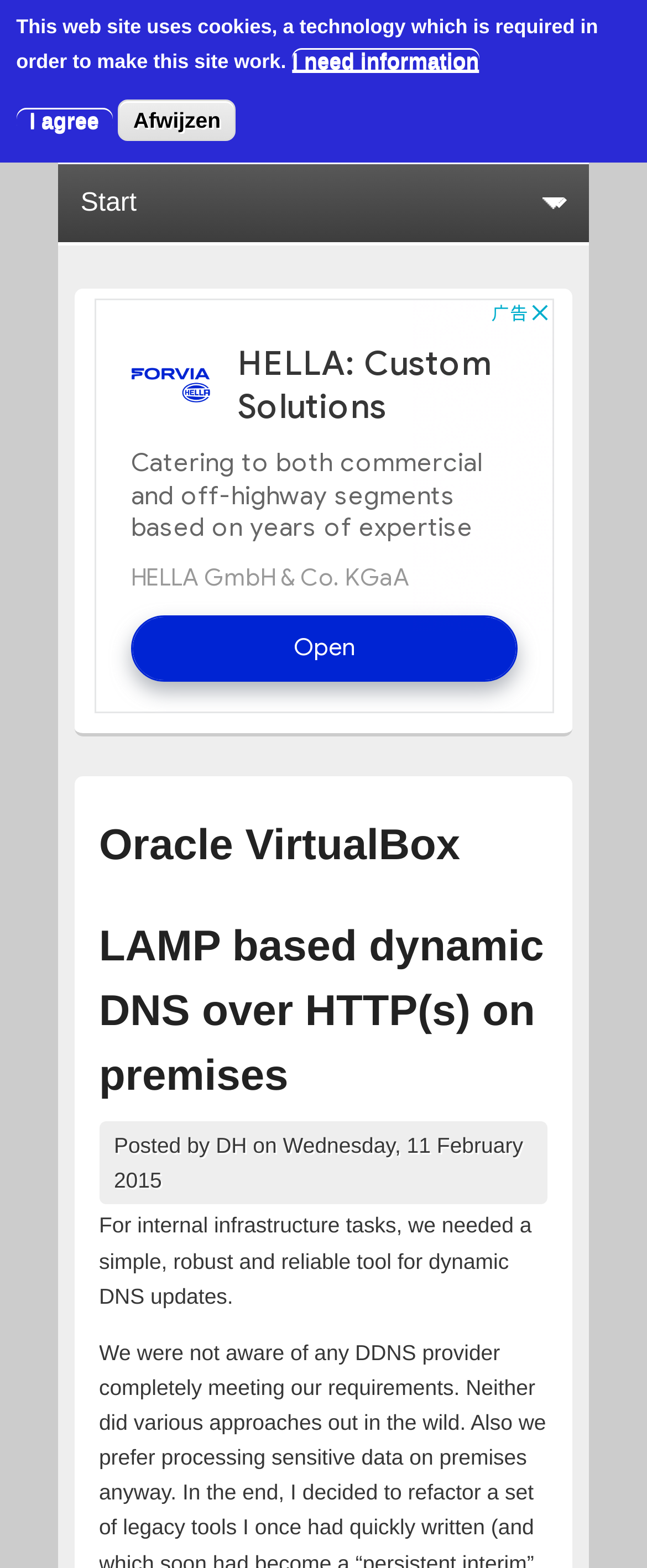Please specify the bounding box coordinates of the clickable section necessary to execute the following command: "View the David Herminghaus RSS link".

[0.798, 0.028, 0.886, 0.063]